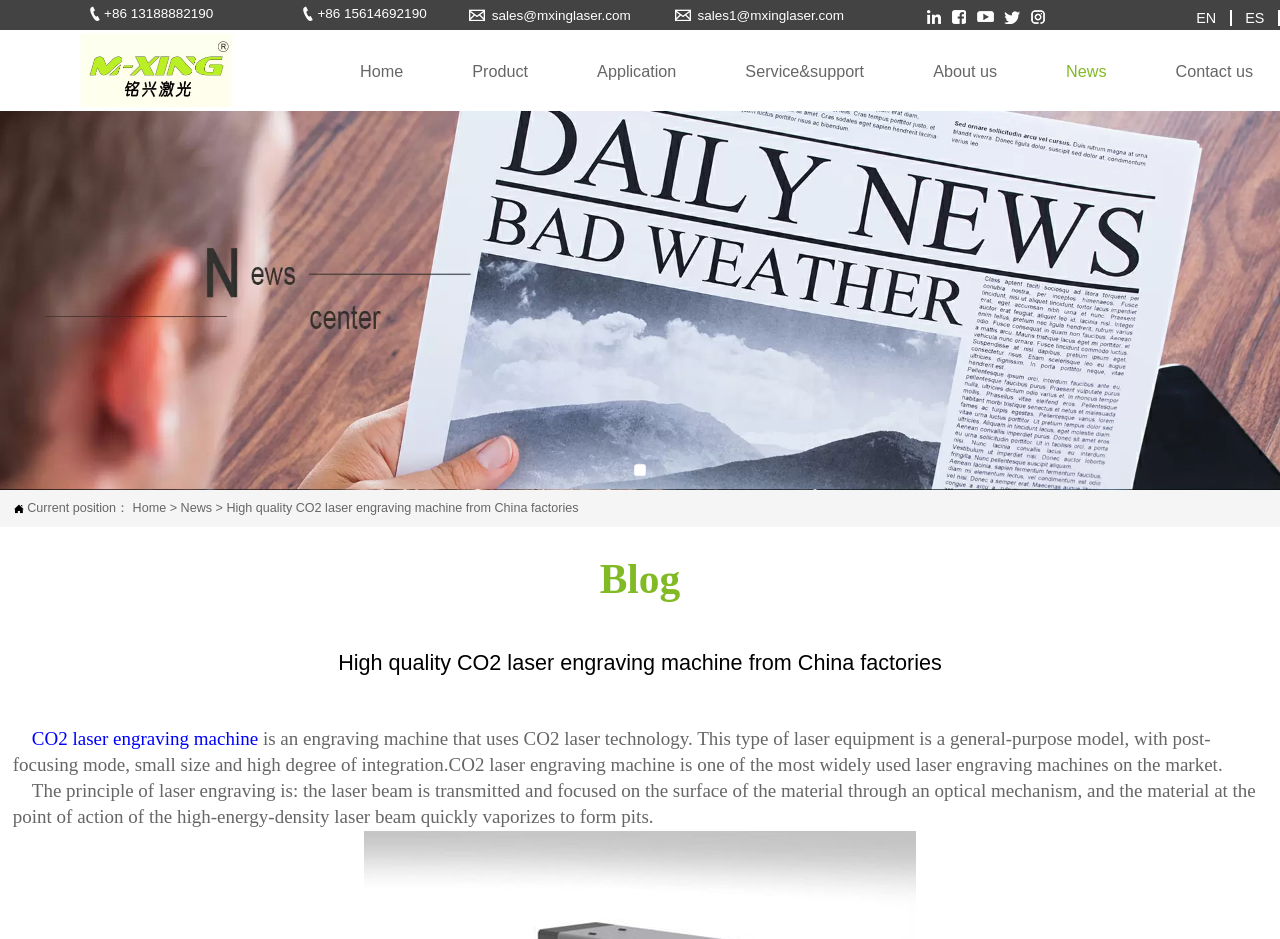How many navigation links are at the top of the webpage?
Look at the image and provide a detailed response to the question.

I counted the links at the top of the webpage, which include 'Home', 'Product', 'Application', 'Service&support', 'About us', and 'News'. There are 6 links in total.